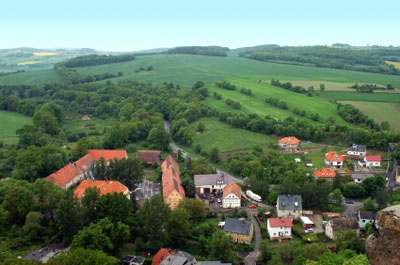What is the color of the prominent structure's roof?
Using the details shown in the screenshot, provide a comprehensive answer to the question.

The caption specifically mentions a prominent structure with a red-tiled roof, which indicates that the roof of this building is red.